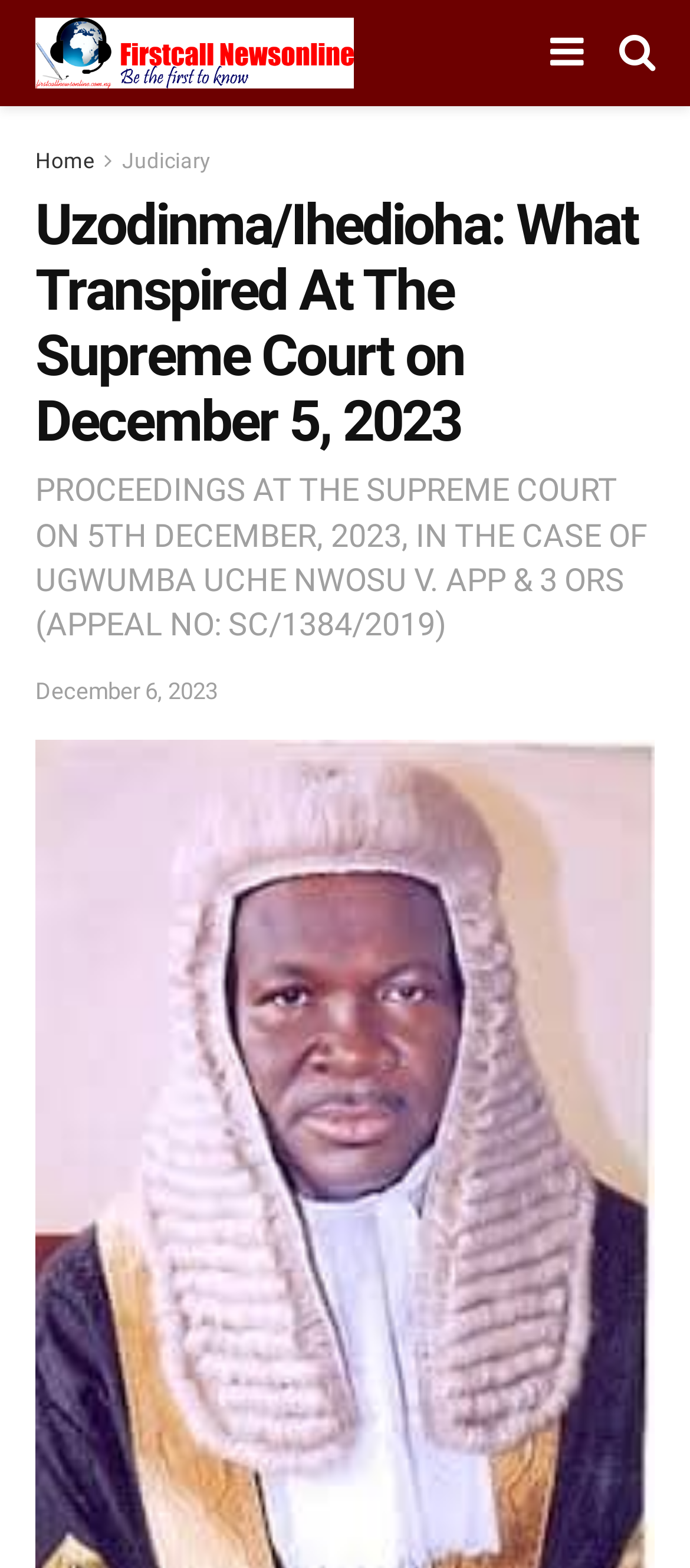Reply to the question with a brief word or phrase: What is the category of the article?

Judiciary